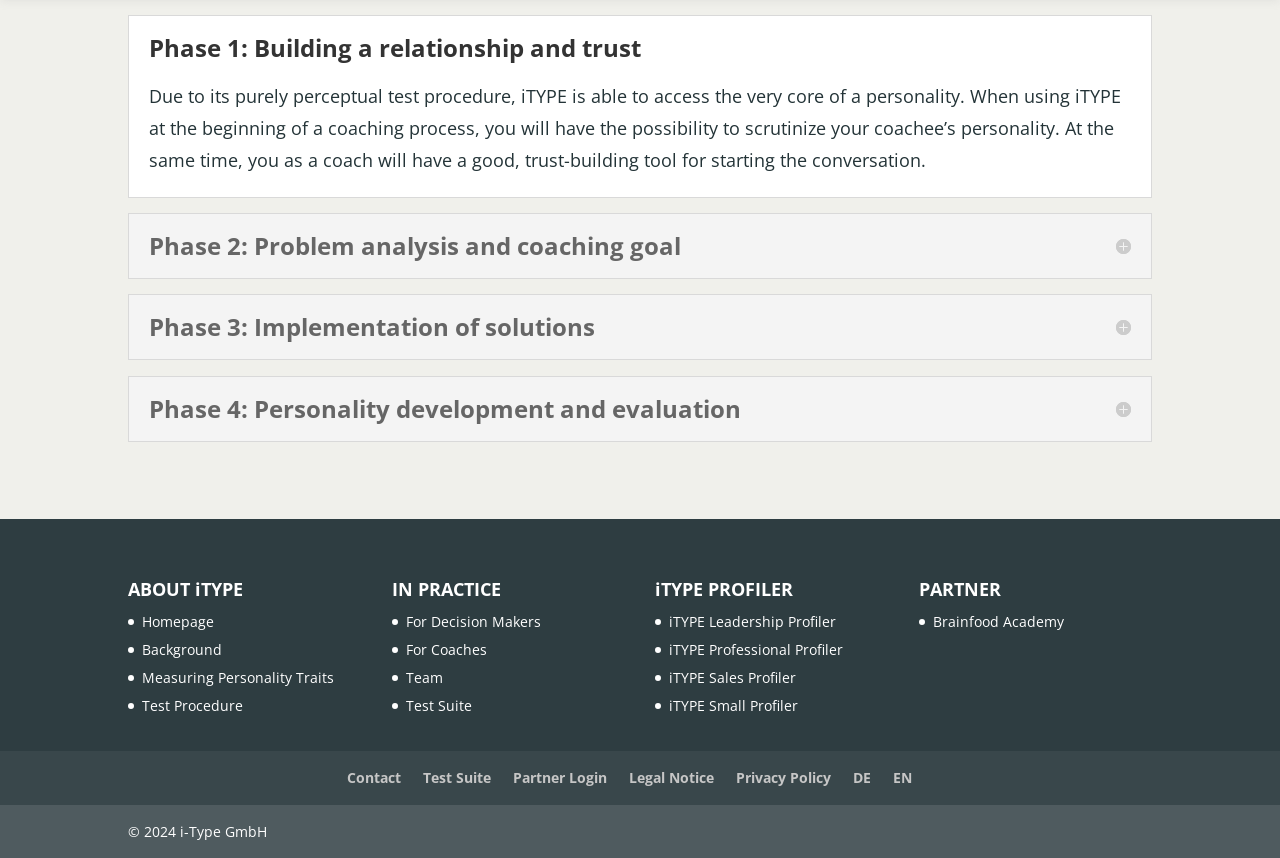Please give a succinct answer to the question in one word or phrase:
What is the first phase of the coaching process?

Building a relationship and trust